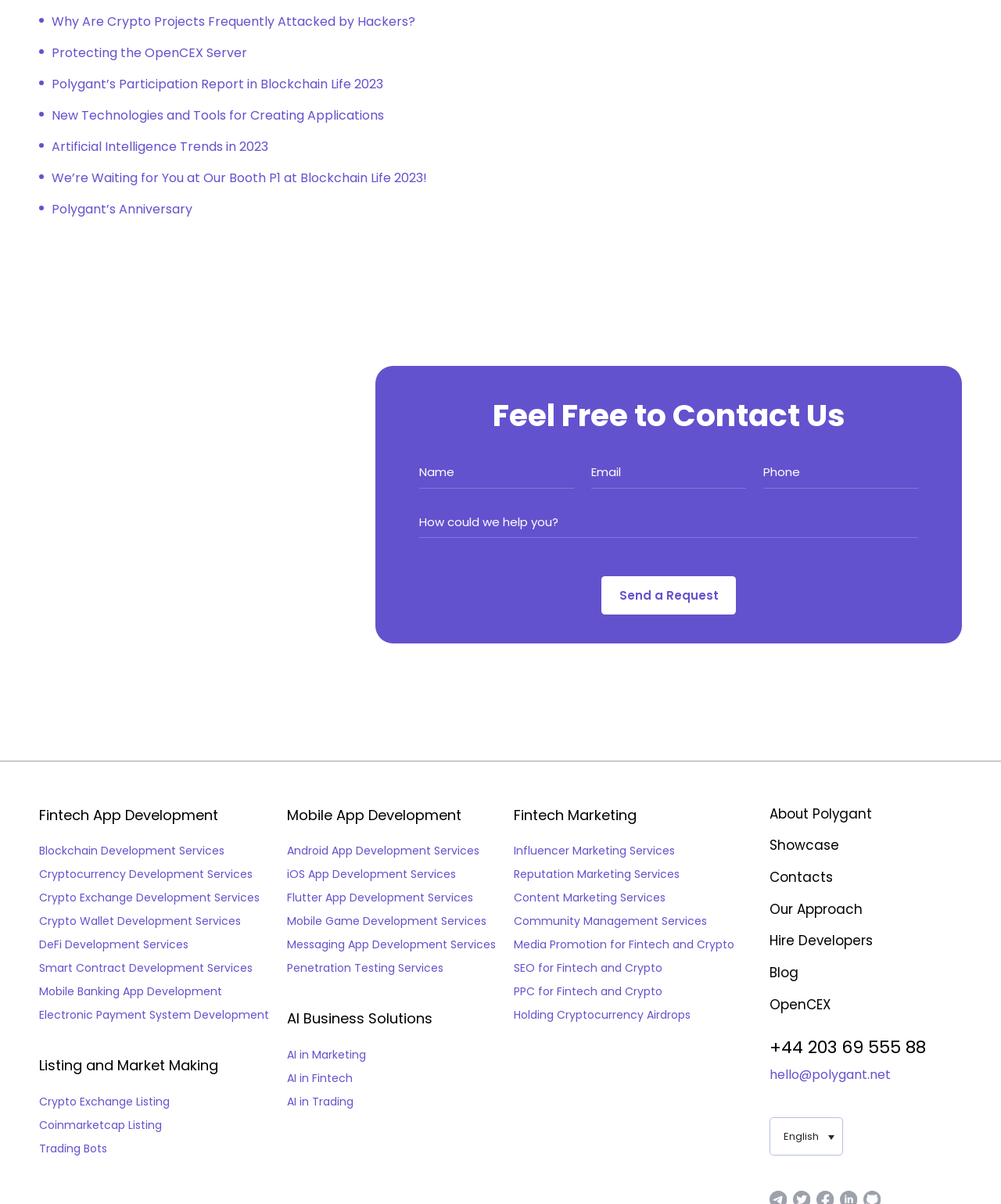Using the provided description: "iPhone App", find the bounding box coordinates of the corresponding UI element. The output should be four float numbers between 0 and 1, in the format [left, top, right, bottom].

None